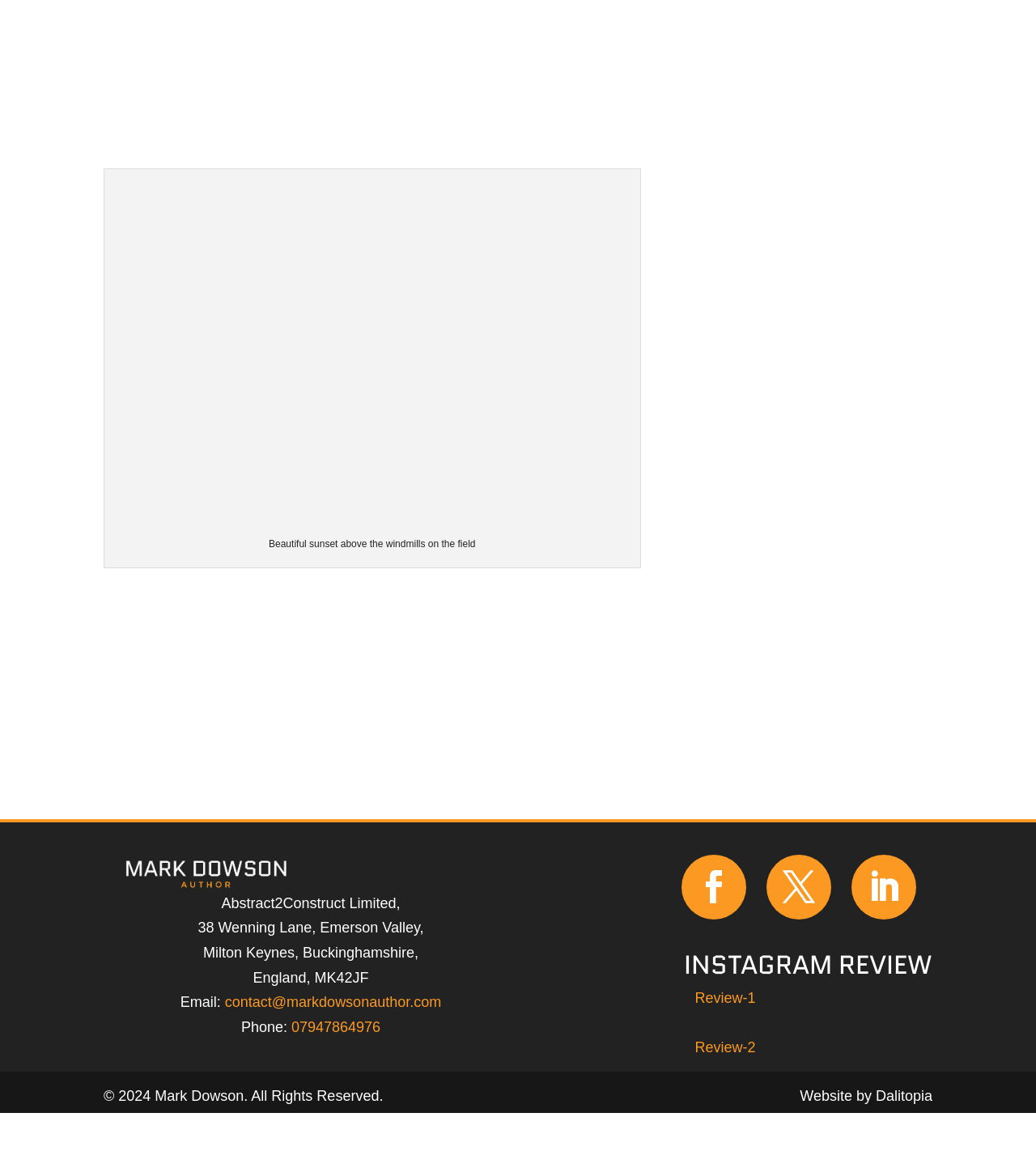Reply to the question with a single word or phrase:
What is the location of the author?

Milton Keynes, Buckinghamshire, England